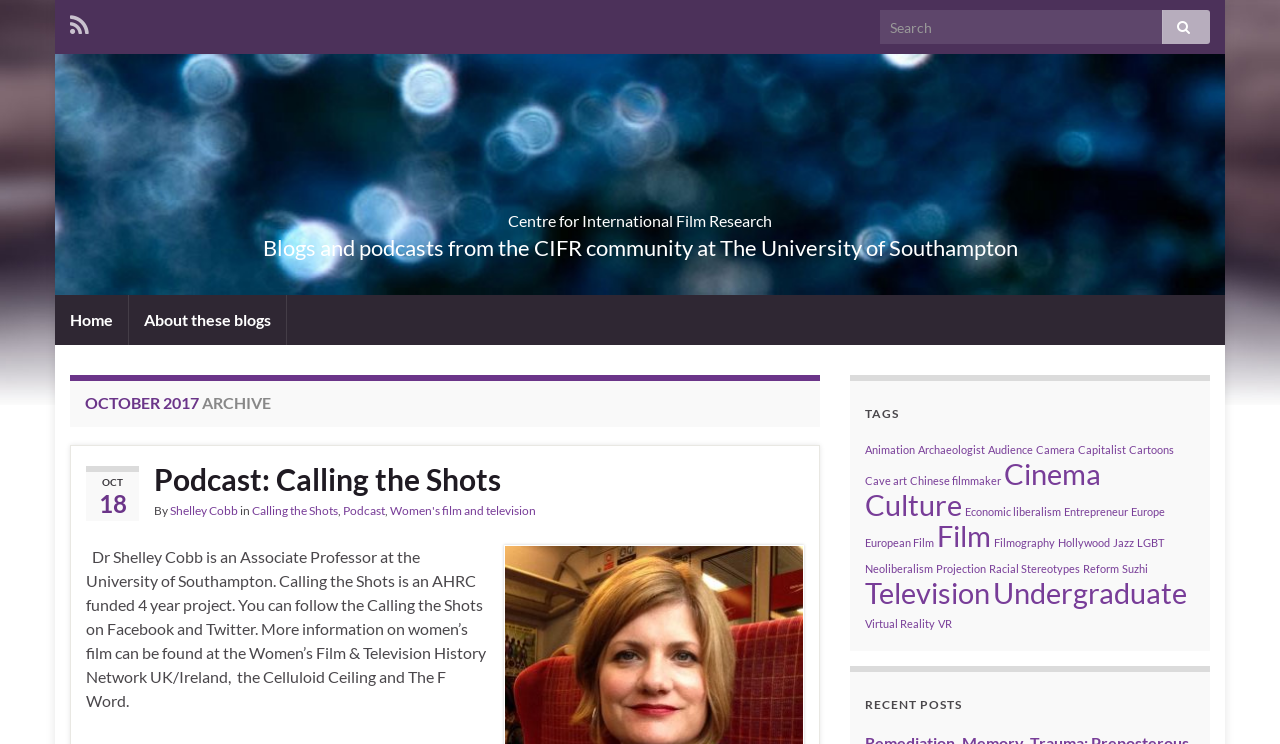What is the name of the associate professor?
Please respond to the question with a detailed and well-explained answer.

The name of the associate professor can be found in the link element 'Shelley Cobb' which is located in the OCTOBER 2017 ARCHIVE section of the webpage.